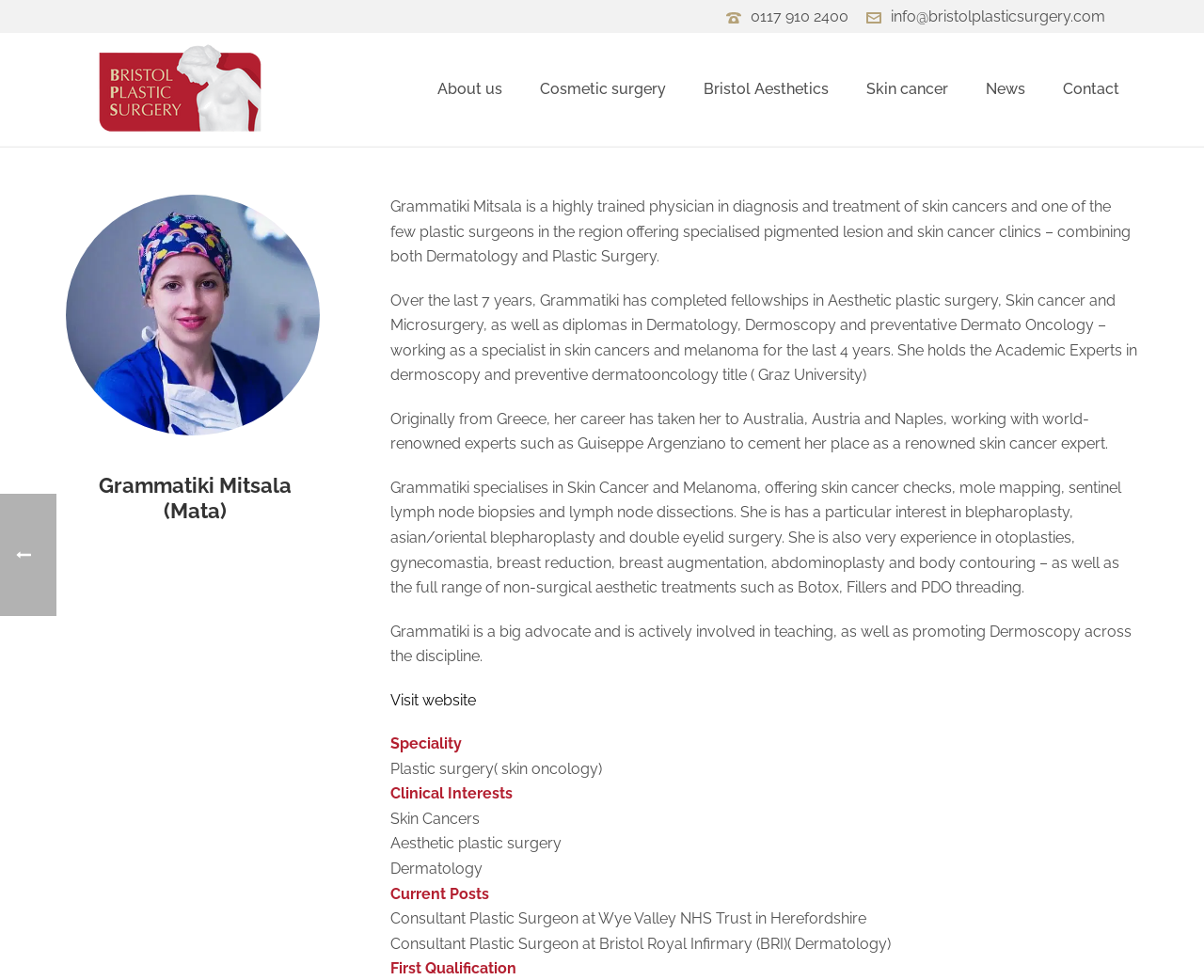From the given element description: "Contact", find the bounding box for the UI element. Provide the coordinates as four float numbers between 0 and 1, in the order [left, top, right, bottom].

[0.867, 0.081, 0.945, 0.103]